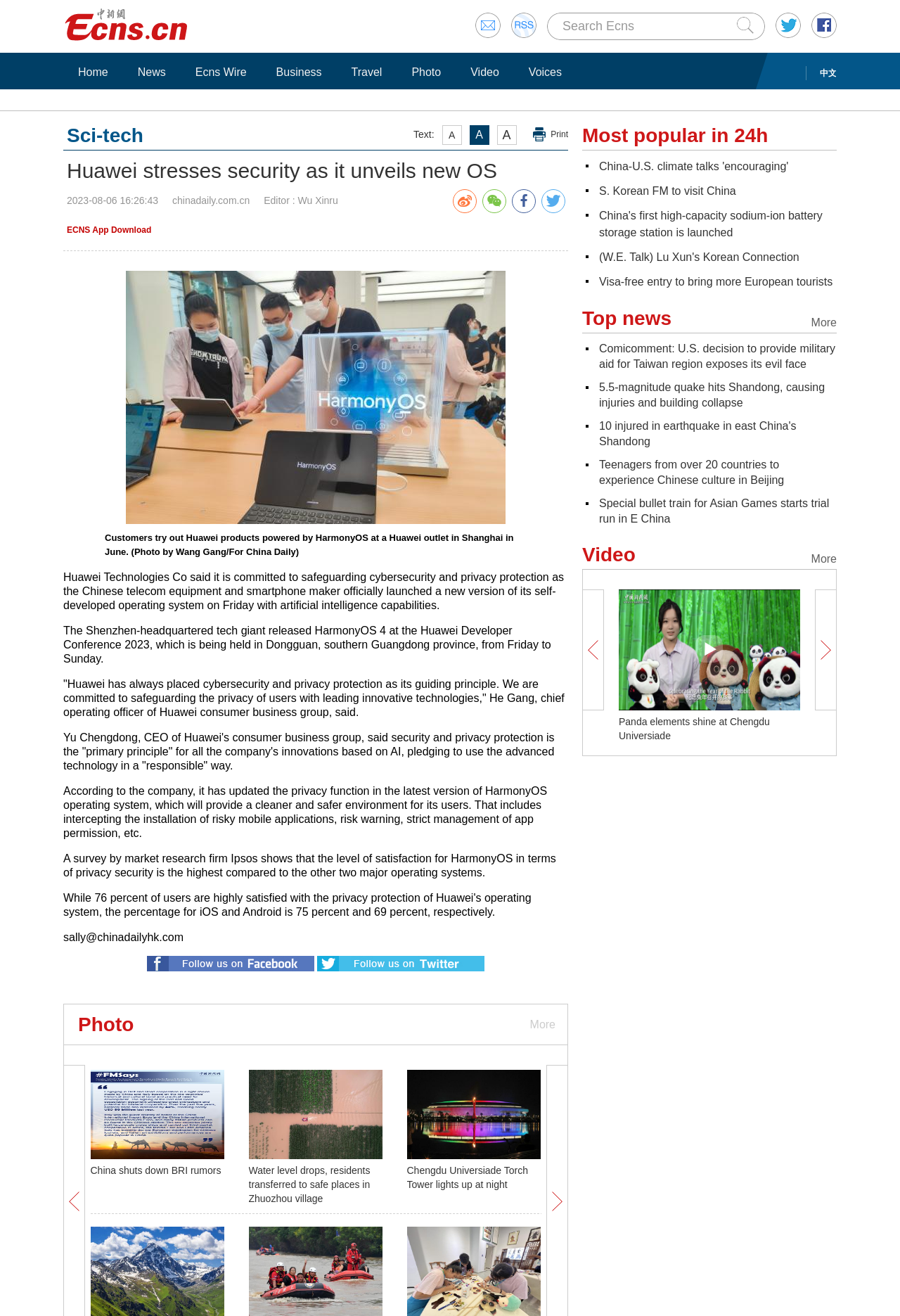Find the coordinates for the bounding box of the element with this description: "Travel".

[0.382, 0.049, 0.433, 0.06]